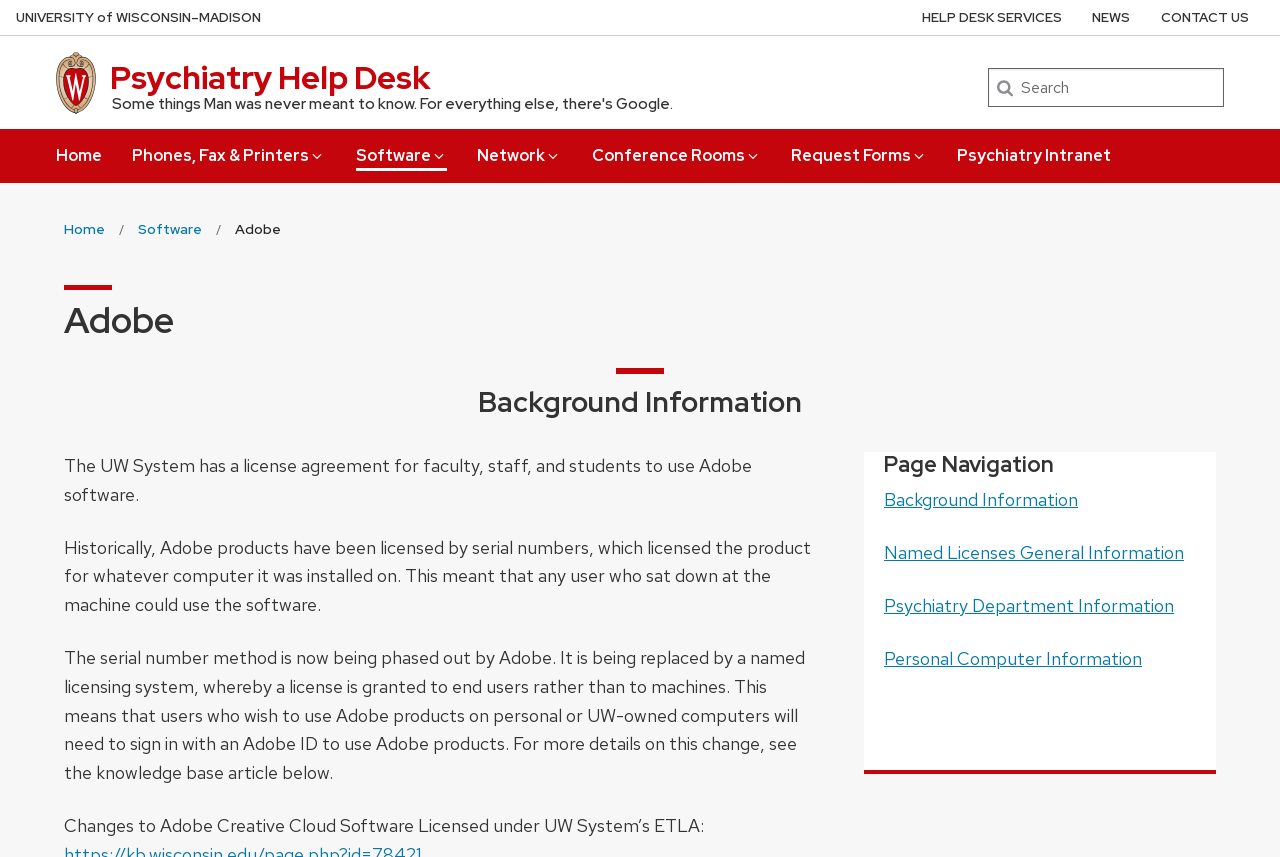Ascertain the bounding box coordinates for the UI element detailed here: "May 30, 2006". The coordinates should be provided as [left, top, right, bottom] with each value being a float between 0 and 1.

None